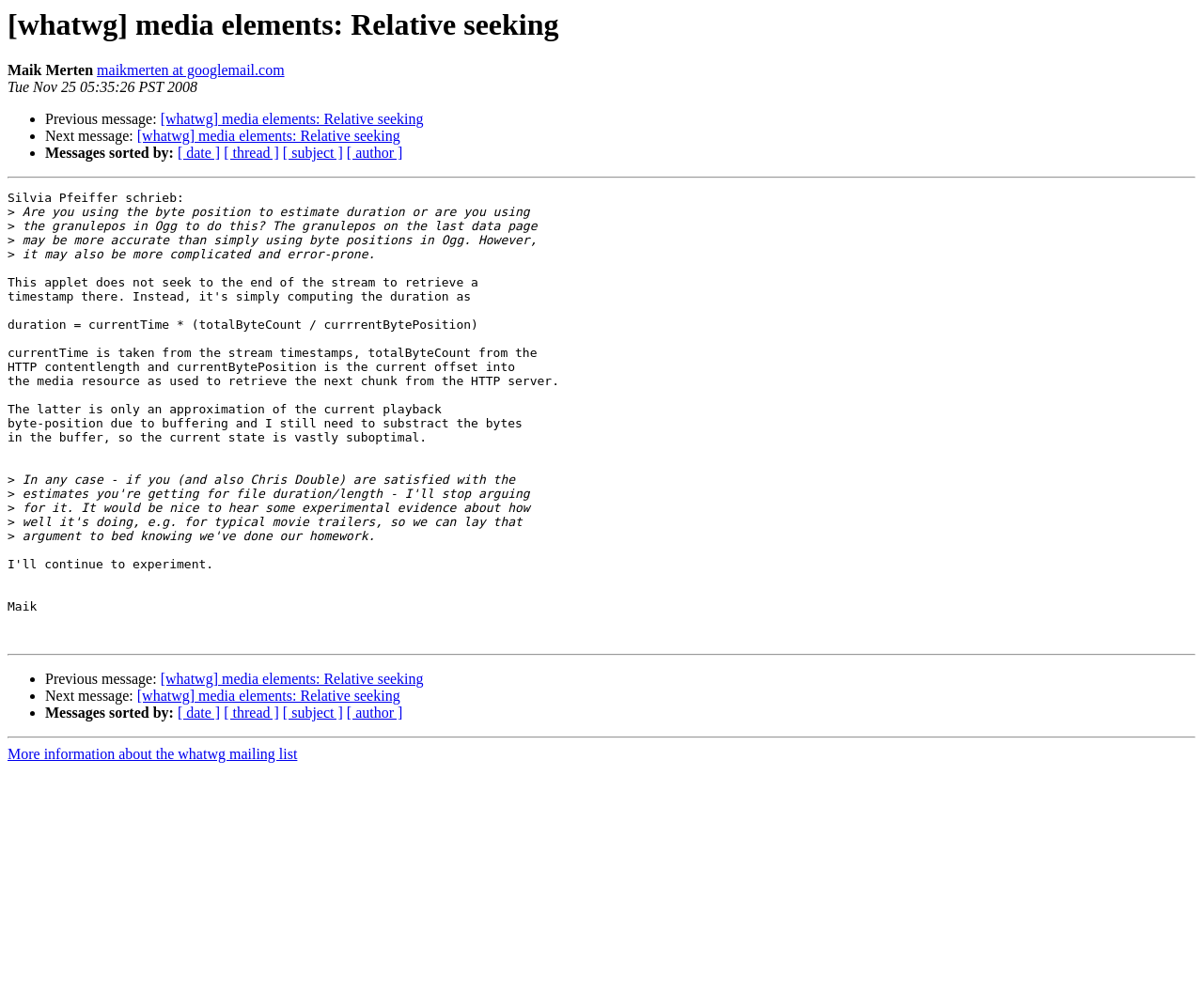Please specify the bounding box coordinates of the area that should be clicked to accomplish the following instruction: "Visit author's homepage". The coordinates should consist of four float numbers between 0 and 1, i.e., [left, top, right, bottom].

[0.081, 0.062, 0.236, 0.078]